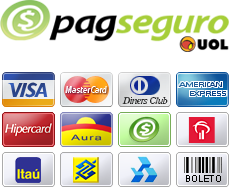Offer a thorough description of the image.

The image features the logo of PagSeguro, a financial services company associated with UOL, prominently displayed at the top. Below the logo, a series of payment method icons is organized neatly. These icons represent various payment options accepted via PagSeguro, including popular credit card brands like Visa, MasterCard, and American Express, as well as other forms of payment such as Boleto. The arrangement showcases the versatility of payment solutions available to customers, highlighting both traditional payment methods and digital options, which makes it easier for users to engage with the platform securely and conveniently.